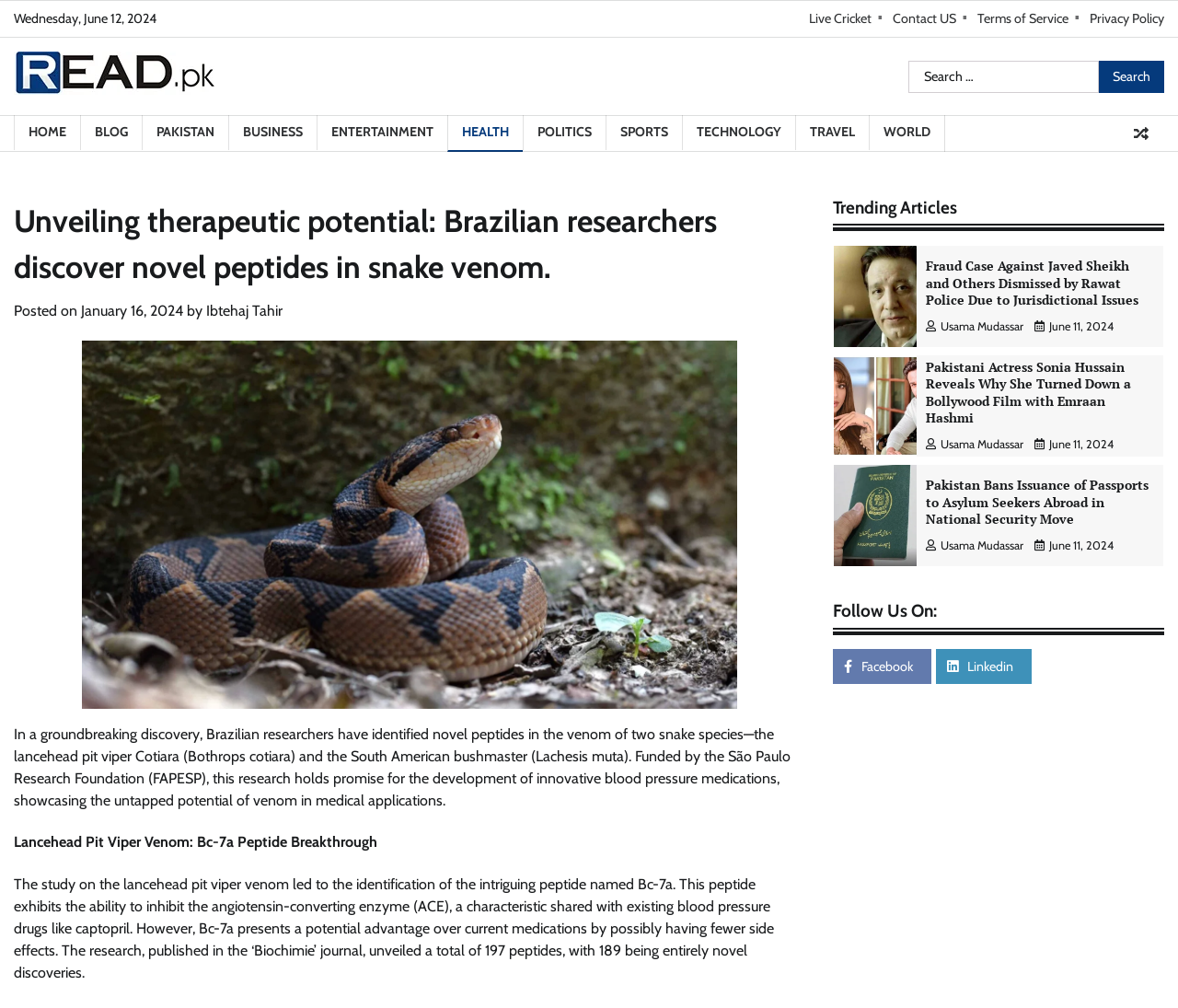Determine the bounding box coordinates for the clickable element required to fulfill the instruction: "Visit the home page". Provide the coordinates as four float numbers between 0 and 1, i.e., [left, top, right, bottom].

[0.012, 0.114, 0.068, 0.149]